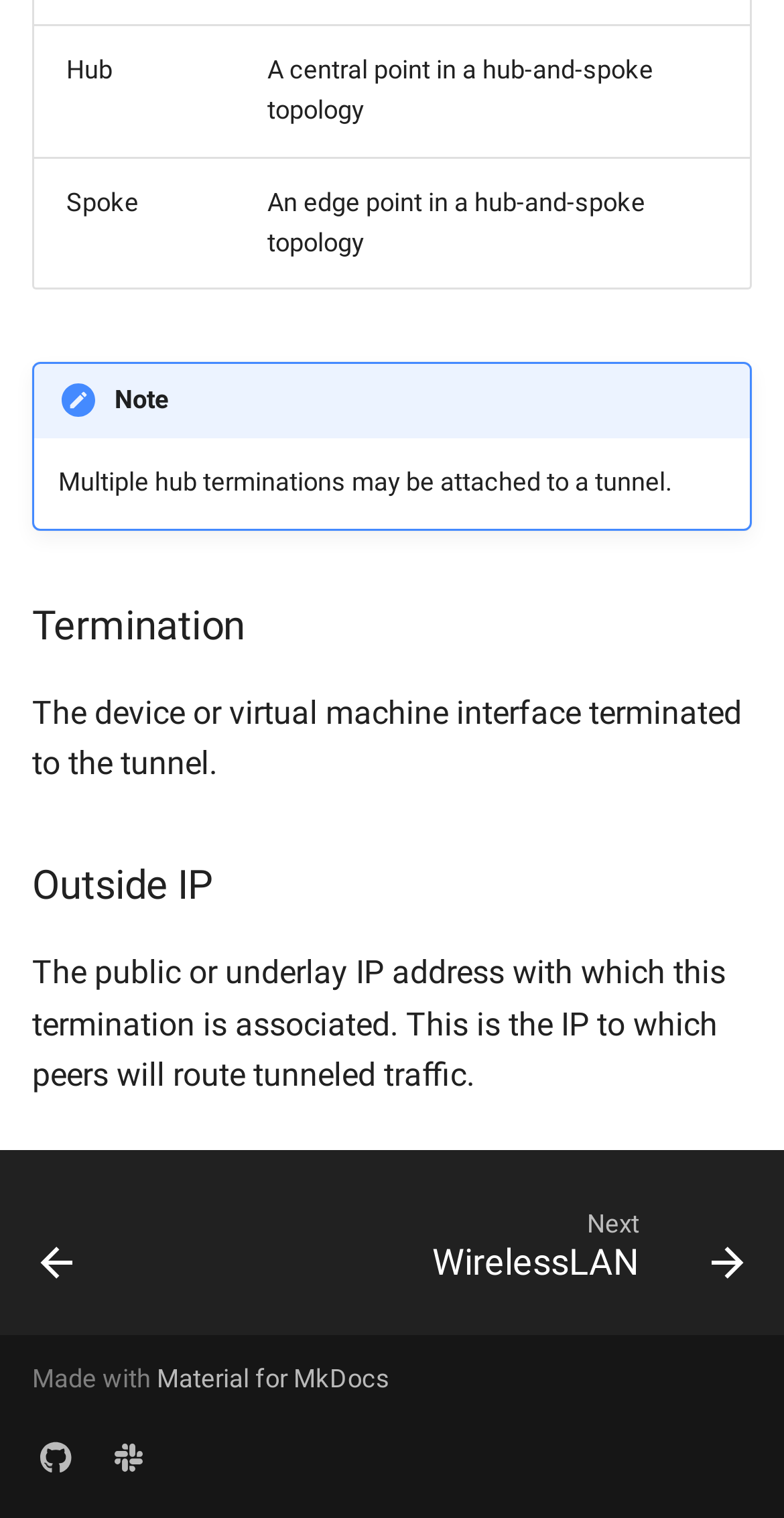Predict the bounding box of the UI element based on the description: "PetsCareMart". The coordinates should be four float numbers between 0 and 1, formatted as [left, top, right, bottom].

None